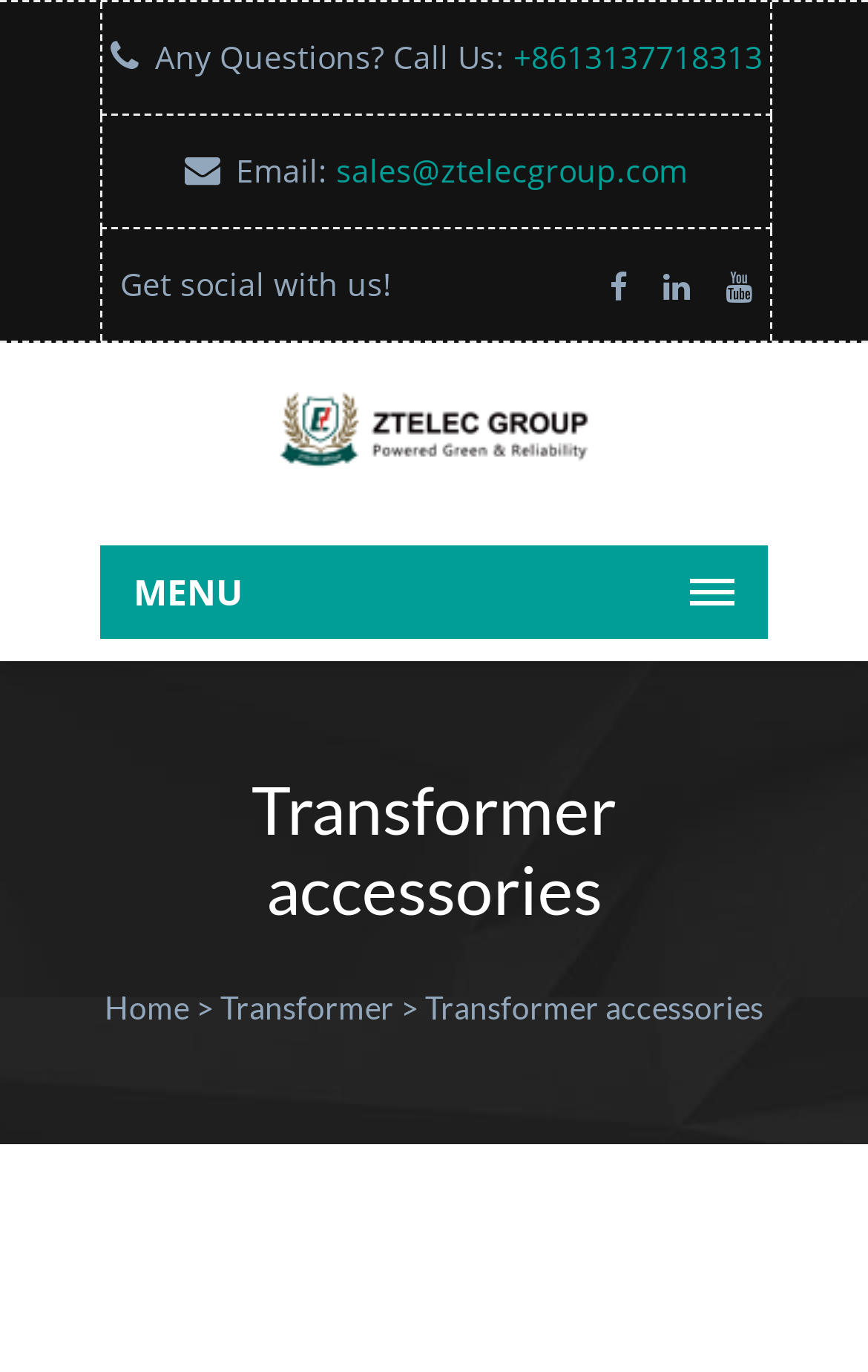From the given element description: "title="Insulation Compressed Pressboard"", find the bounding box for the UI element. Provide the coordinates as four float numbers between 0 and 1, in the order [left, top, right, bottom].

[0.115, 0.286, 0.885, 0.35]